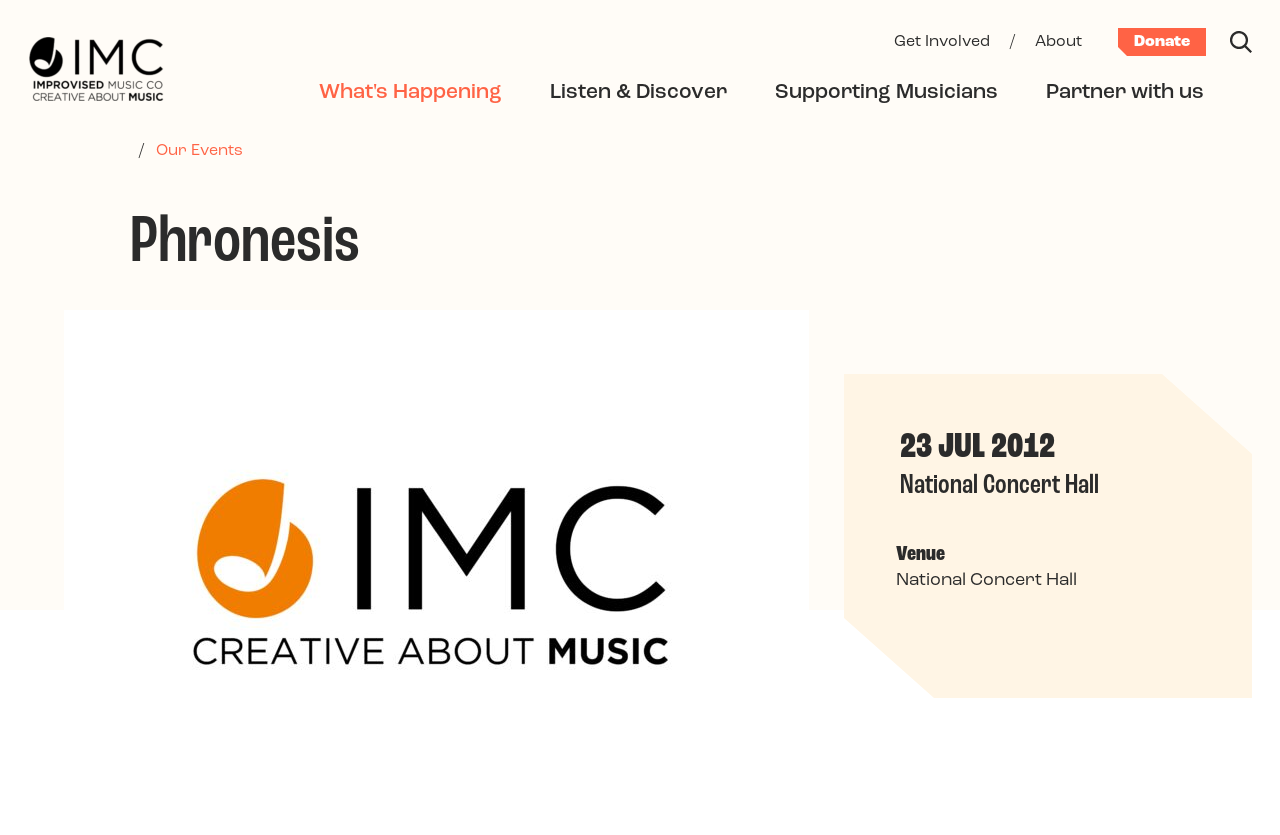Locate the bounding box coordinates of the element that should be clicked to fulfill the instruction: "view upcoming events".

[0.122, 0.171, 0.19, 0.19]